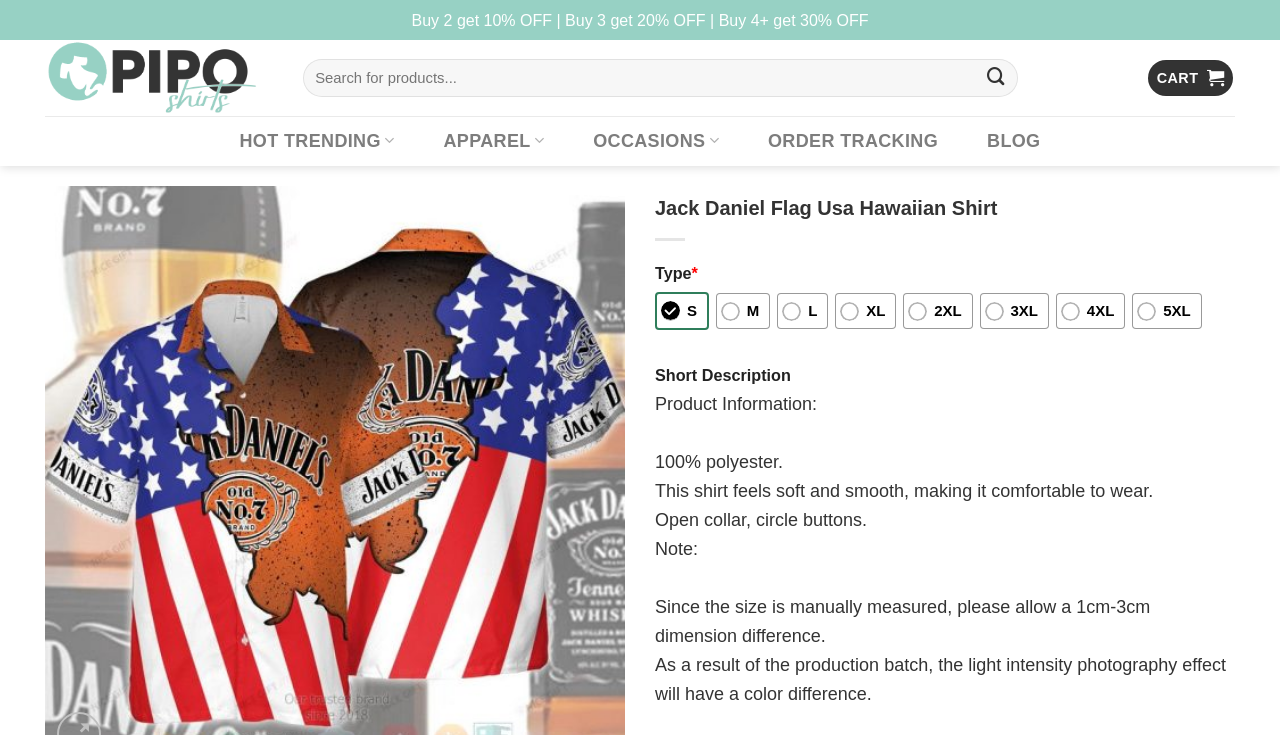Articulate a detailed summary of the webpage's content and design.

This webpage is an e-commerce product page for a Jack Daniel Flag Usa Hawaiian Shirt. At the top, there is a promotional message "Buy 2 get 10% OFF | Buy 3 get 20% OFF | Buy 4+ get 30% OFF" followed by a link to the "PipoShirts Store" with an accompanying image. 

To the right of the promotional message, there is a search bar with a submit button. On the top right corner, there is a link to the shopping cart and a notification icon.

Below the promotional message, there are several navigation links, including "HOT TRENDING", "APPAREL", "OCCASIONS", "ORDER TRACKING", and "BLOG". The "BLOG" link has a sub-menu with previous and next buttons, but they are currently disabled.

The main product information section is located in the center of the page. It starts with a heading "Jack Daniel Flag Usa Hawaiian Shirt" followed by a product description section. In this section, there are several radio buttons for selecting the shirt size, ranging from S to 5XL. 

Below the size selection, there is a short description of the product, followed by a detailed product information section. This section includes several paragraphs of text describing the product features, such as the material, comfort, and design. There are also two notes at the bottom, one regarding the size measurement and the other regarding the color difference due to production batch and photography effects.